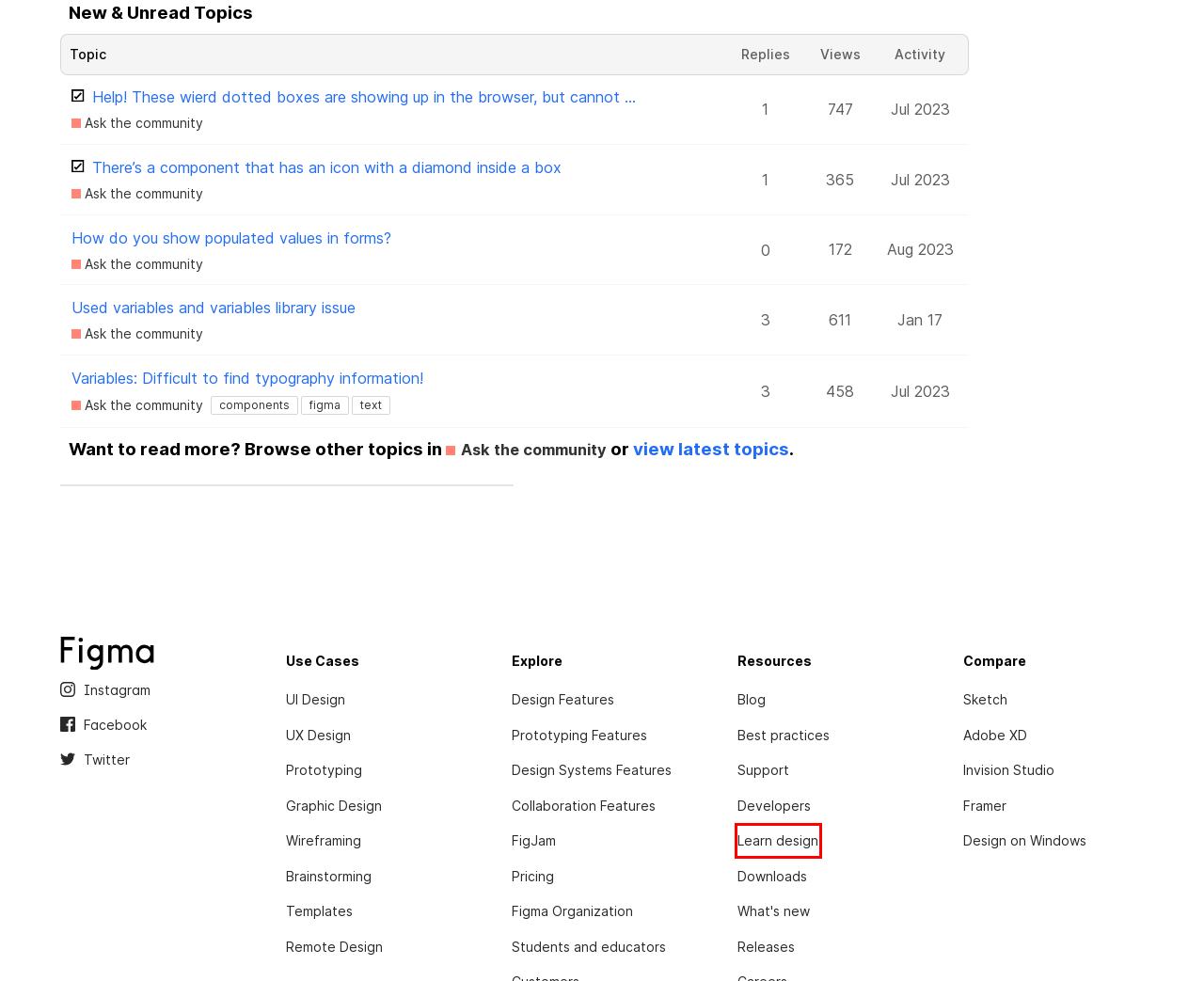You are provided with a screenshot of a webpage where a red rectangle bounding box surrounds an element. Choose the description that best matches the new webpage after clicking the element in the red bounding box. Here are the choices:
A. Free Online UI Design Tool & Software for Teams | Figma
B. Figma Best Practices
C. Figma Downloads | Web Design App for Desktops & Mobile
D. Free Online Brainstorming Tool for Teams | FigJam by Figma
E. Free Online Wireframe Tool For Teams | Figma
F. What's New in Figma
G. Learn Design & Design Basics | Figma
H. Figma vs Adobe XD - what makes Figma different?

G